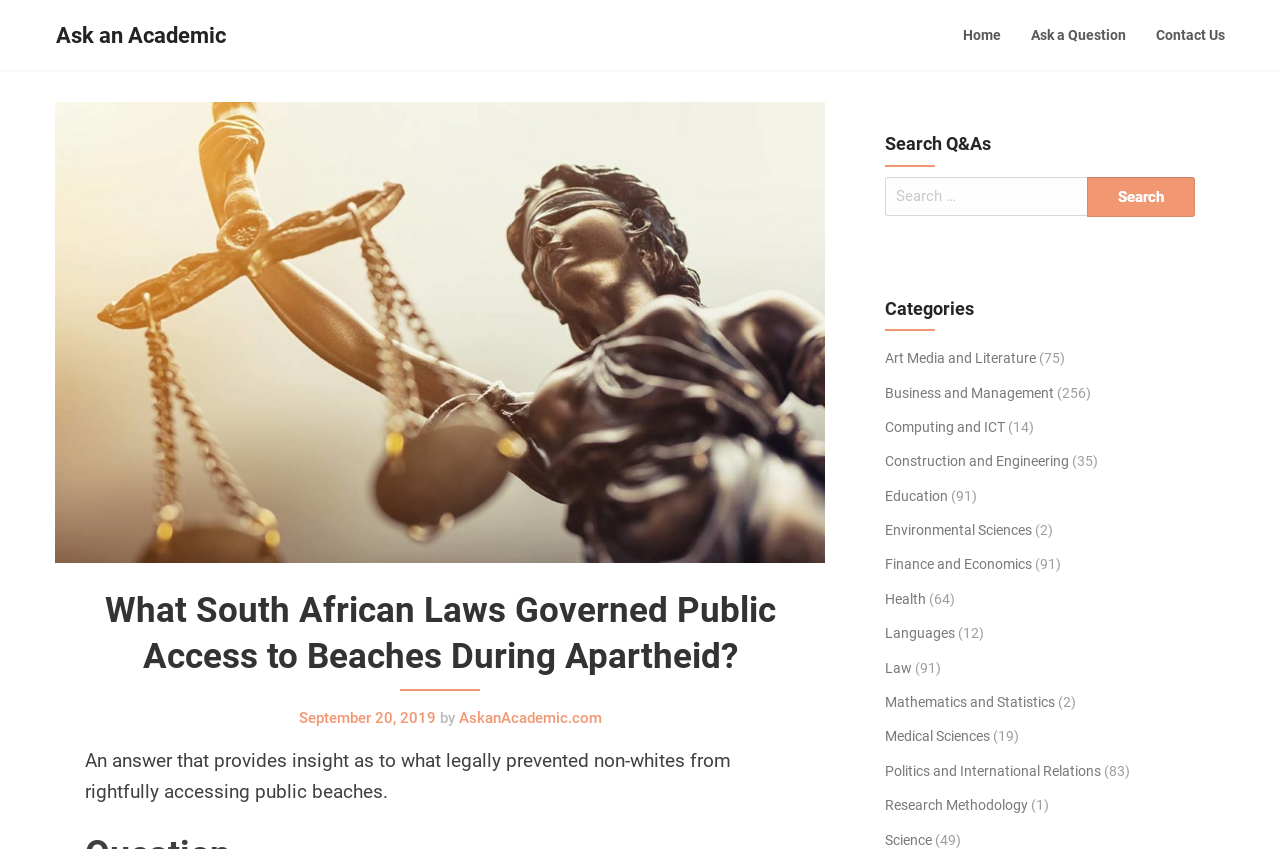Determine the bounding box coordinates of the clickable element necessary to fulfill the instruction: "Contact Us". Provide the coordinates as four float numbers within the 0 to 1 range, i.e., [left, top, right, bottom].

[0.891, 0.004, 0.969, 0.079]